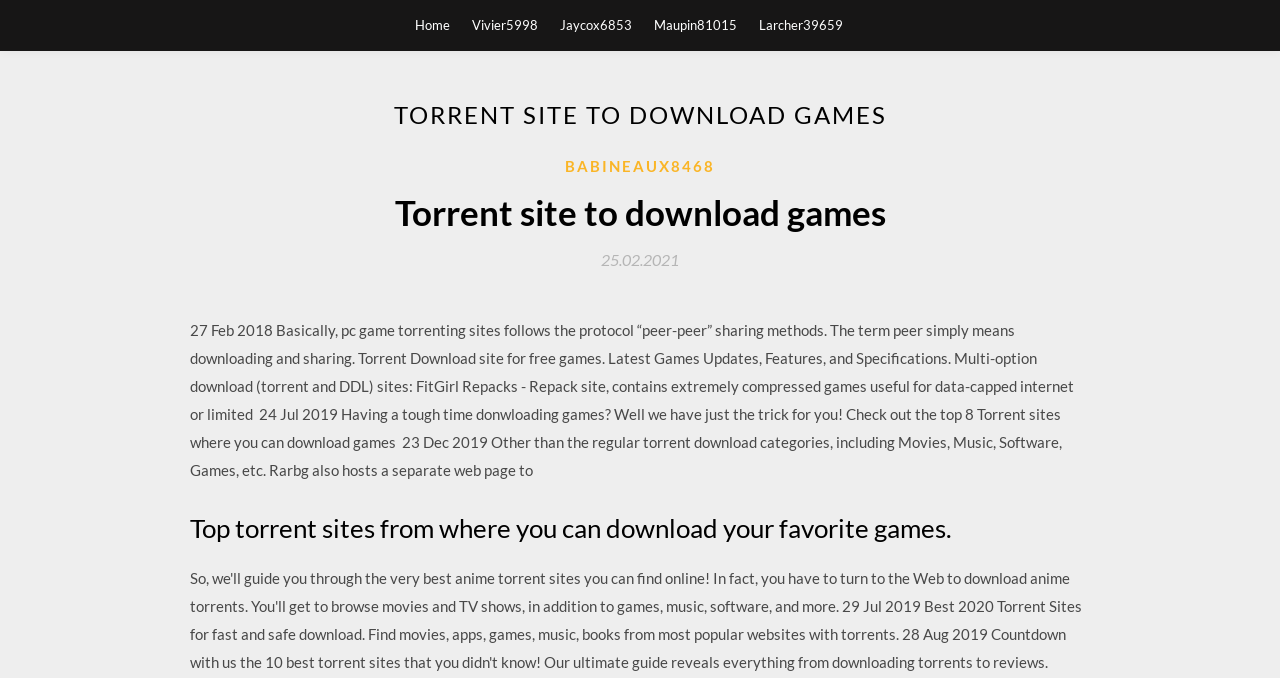Provide a brief response to the question below using one word or phrase:
What is the date mentioned in the webpage?

25.02.2021